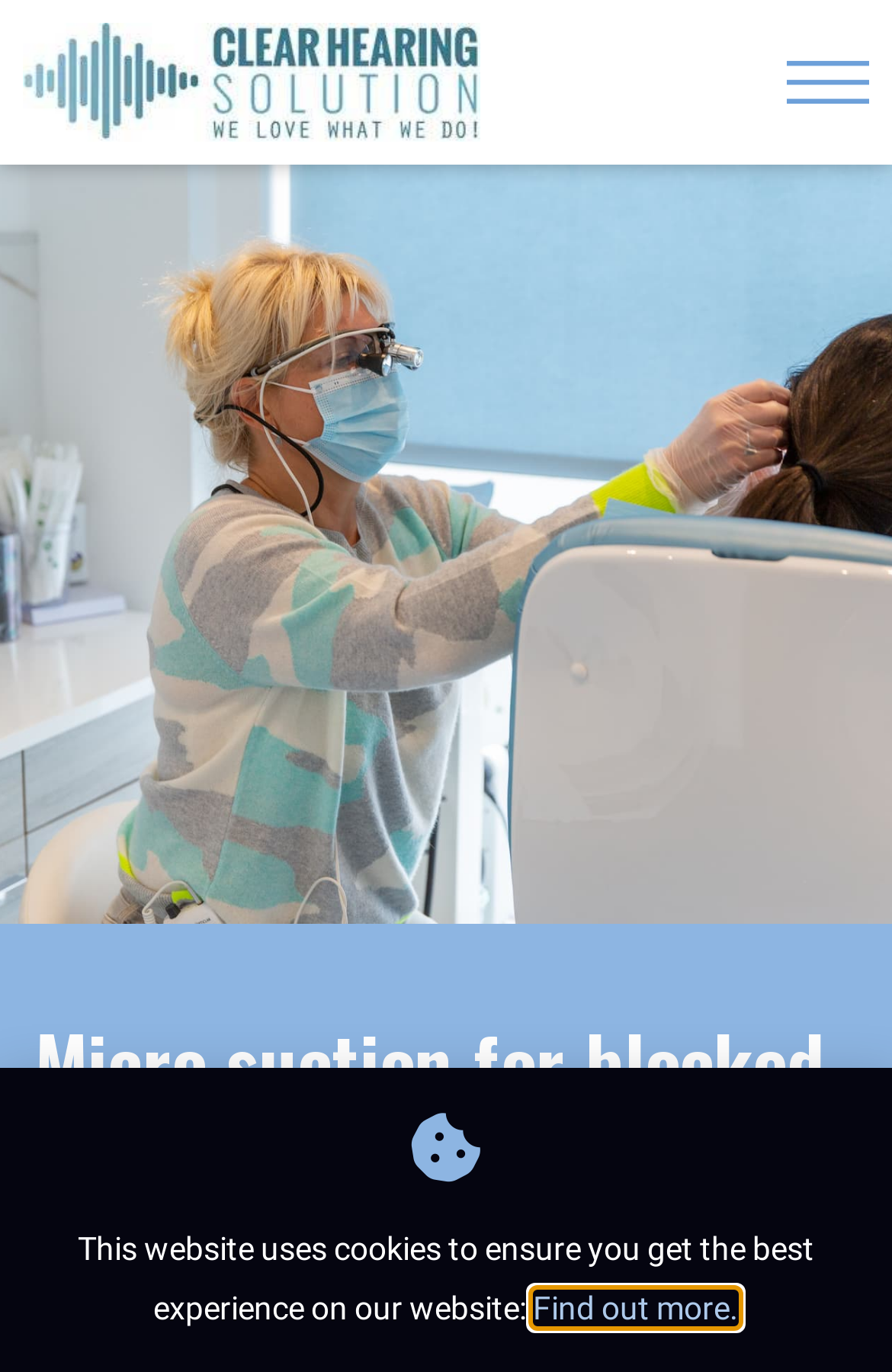Detail the features and information presented on the webpage.

The webpage is about ear wax removal services, with a focus on improving ear health and comfort. At the top left corner, there is a logo link with an accompanying image. On the top right corner, there is another link with an image, possibly a social media or navigation icon. 

Below the top section, there is a prominent heading that reads "Micro suction for blocked ears and infections", which takes up a significant portion of the page. This heading is likely a main title or a key service offered by the company.

At the very bottom of the page, there is a cookie policy notification, which is a standard message found on many websites. This notification is headed by a smaller title and includes a link to "Find out more" about the cookie policy, located at the bottom right corner of the page.